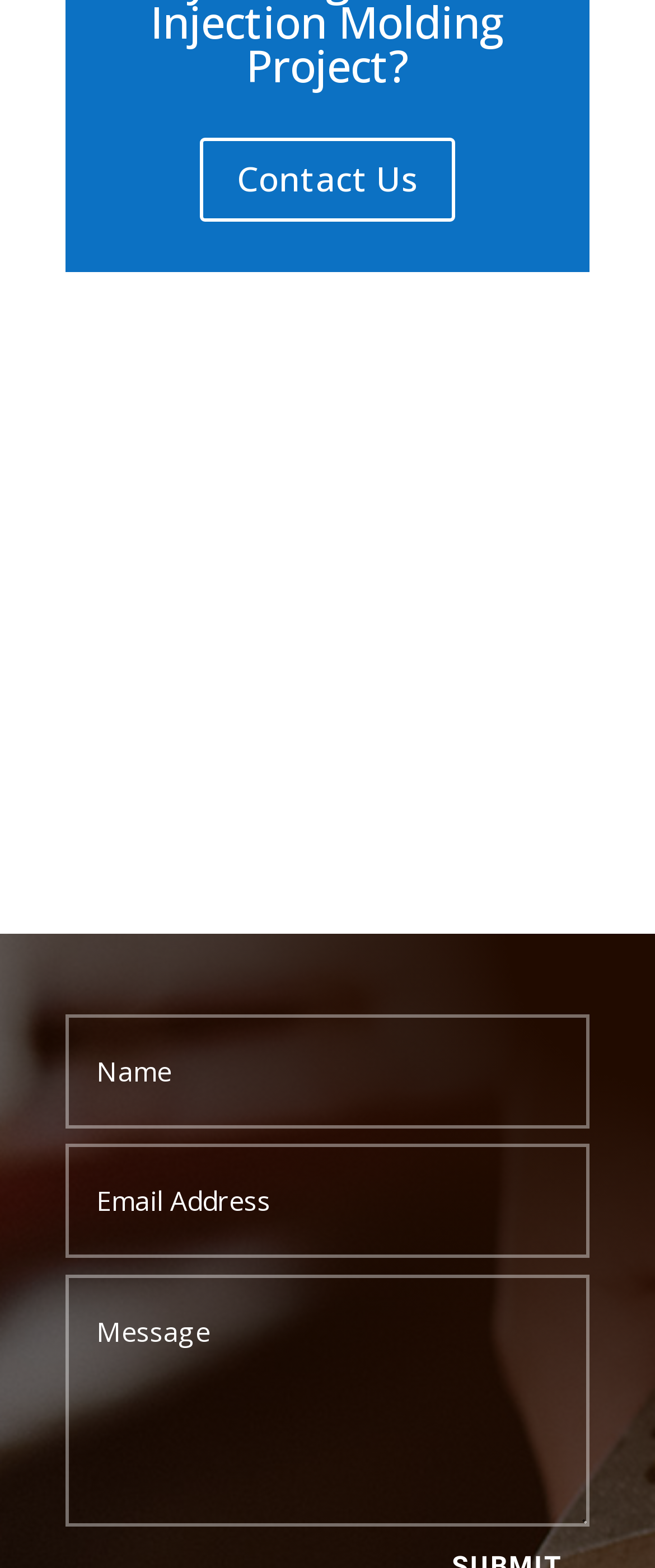What is the email address to contact for sales? Based on the image, give a response in one word or a short phrase.

sales@hladvantage.com